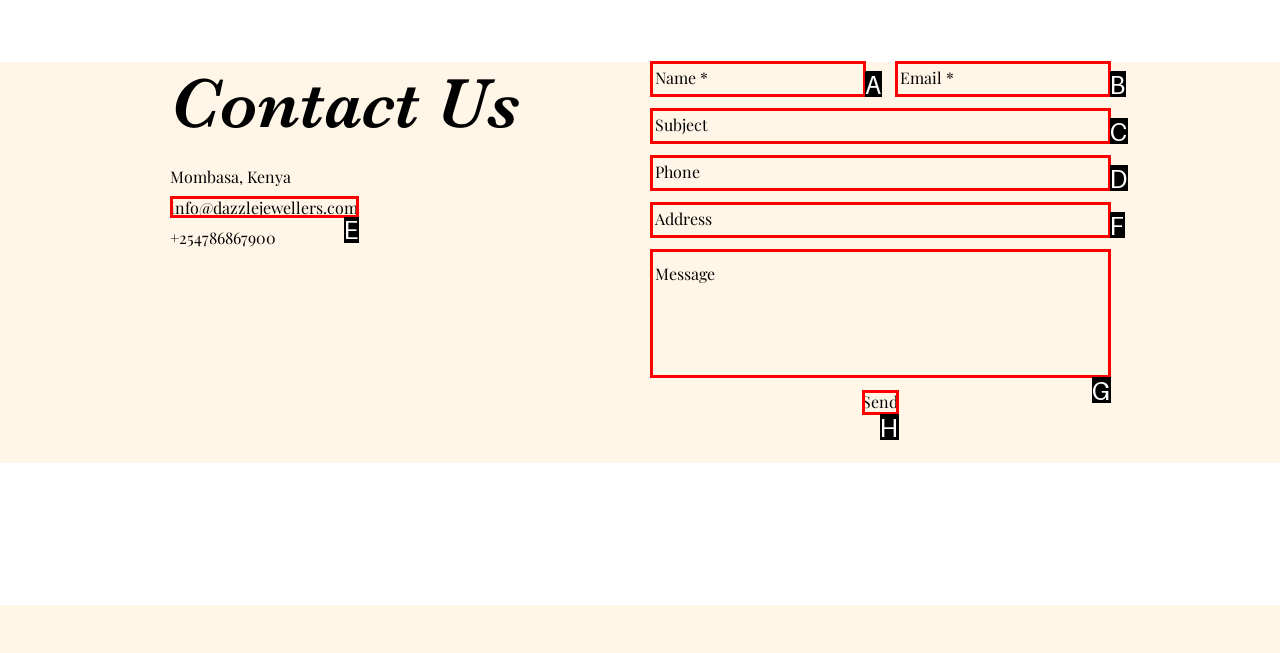Choose the letter of the option you need to click to Click the info@dazzlejewellers.com link. Answer with the letter only.

E